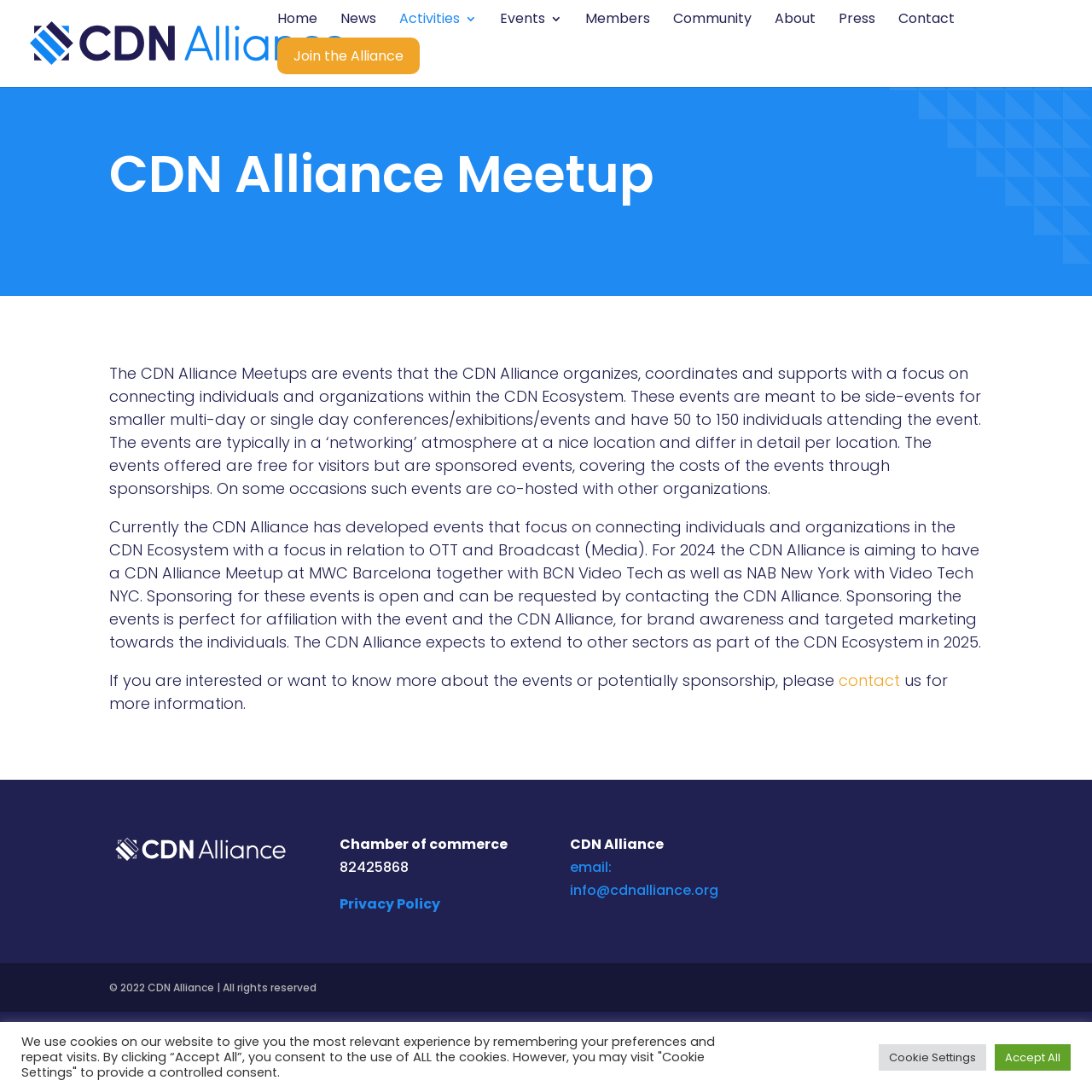Create a detailed summary of the webpage's content and design.

The webpage is about the CDN Alliance Meetups, which are events organized by the CDN Alliance to connect individuals and organizations within the CDN Ecosystem. 

At the top left corner, there is a logo of the CDN Alliance, accompanied by a link to the organization's homepage. To the right of the logo, there is a navigation menu with links to various sections of the website, including Home, News, Activities, Events, Members, Community, About, Press, and Contact. 

Below the navigation menu, there is a heading that reads "CDN Alliance Meetup". This is followed by a paragraph of text that explains the purpose and format of the meetups, including the number of attendees and the sponsorship model. 

Further down the page, there are two more paragraphs of text that provide additional information about the meetups, including the focus on OTT and Broadcast (Media) and the plans for future events. There is also a call to action to contact the CDN Alliance for more information about the events or sponsorship opportunities.

At the bottom of the page, there is a section with links to the Chamber of Commerce, Privacy Policy, and contact information for the CDN Alliance. There is also a copyright notice and a message about the use of cookies on the website, with buttons to accept all cookies or to customize cookie settings.